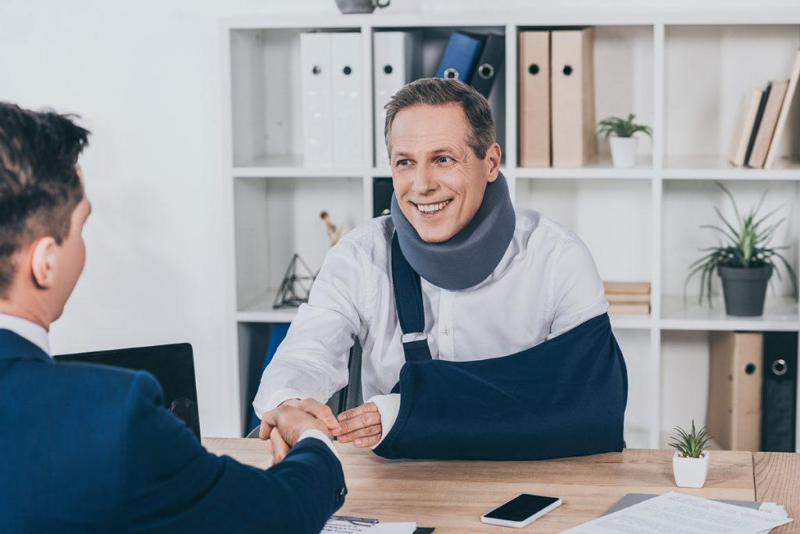Please reply to the following question with a single word or a short phrase:
What type of plants are in the office?

decorative plants